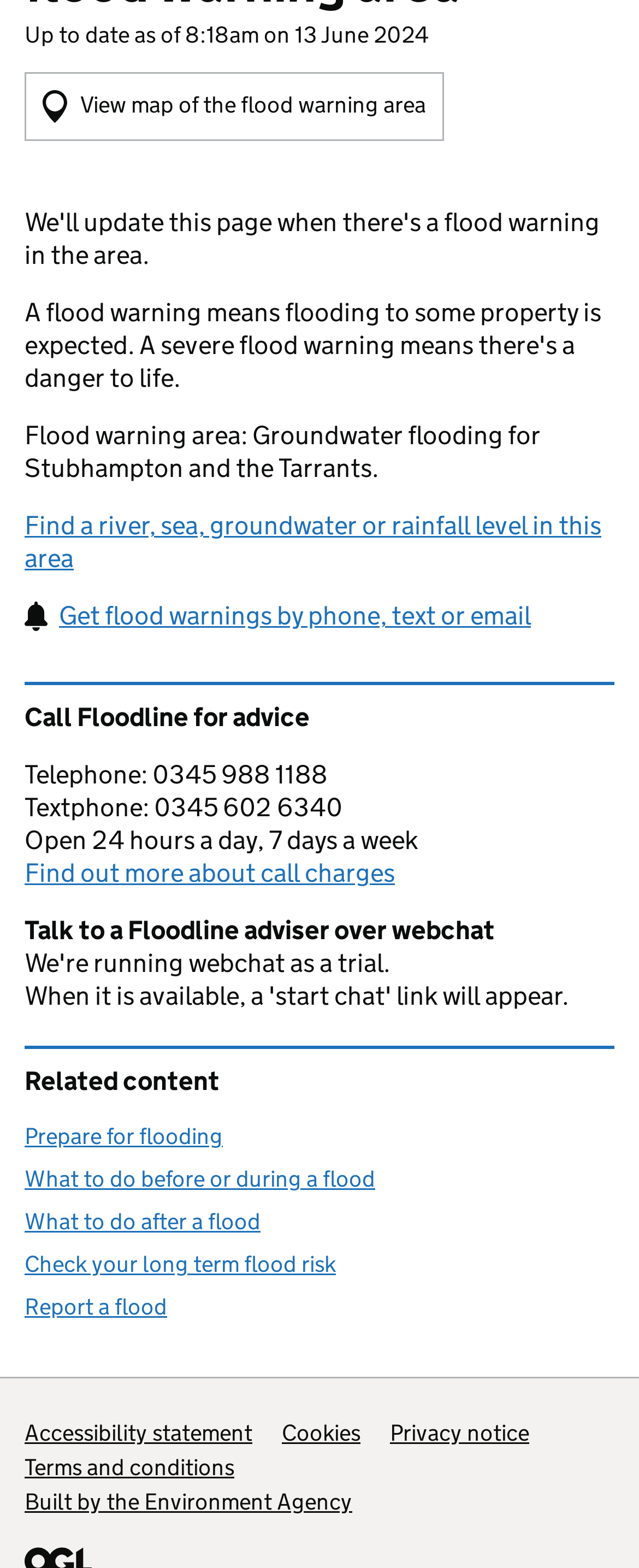Find the bounding box coordinates of the area to click in order to follow the instruction: "Prepare for flooding".

[0.038, 0.715, 0.349, 0.734]